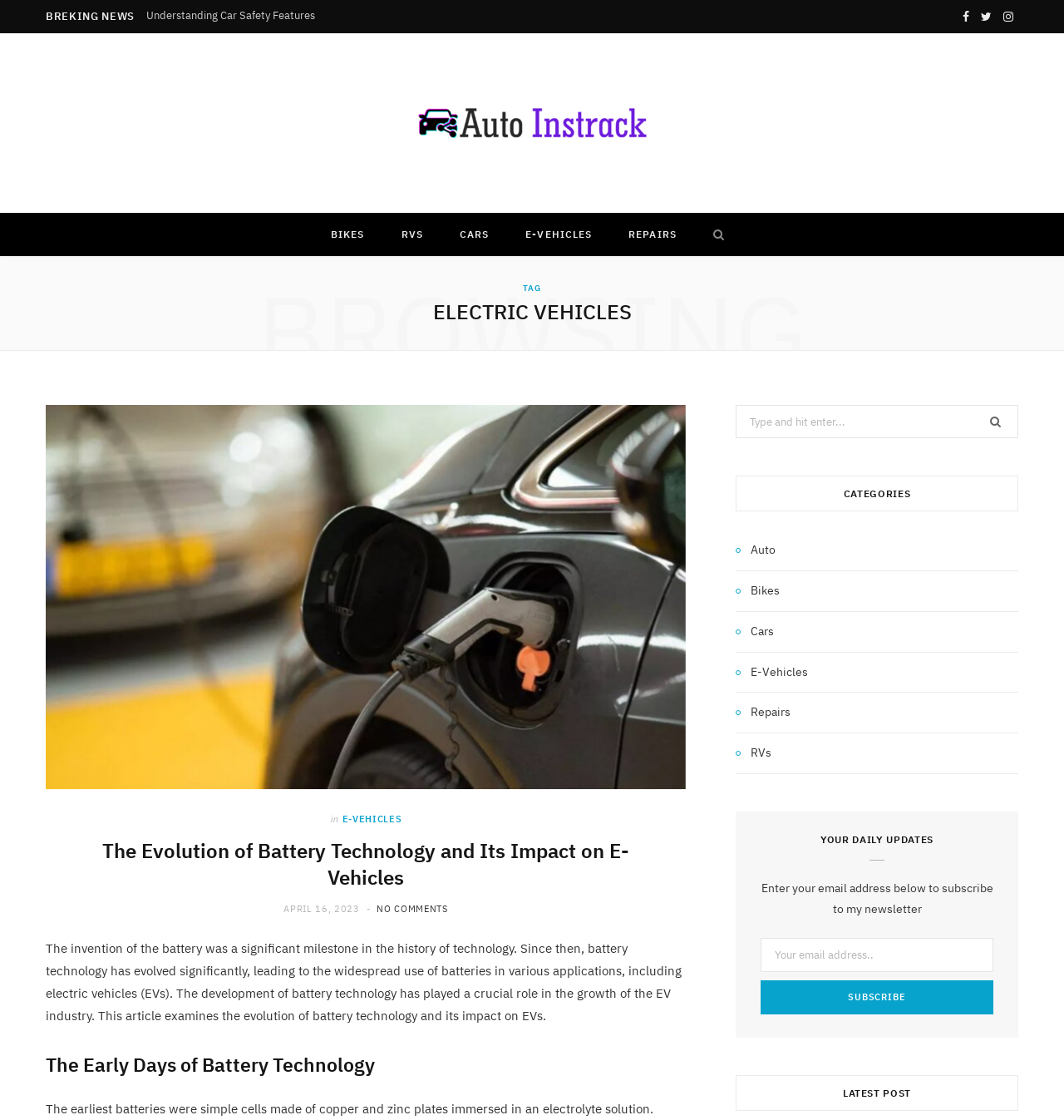Determine the bounding box coordinates of the region I should click to achieve the following instruction: "Read the latest post". Ensure the bounding box coordinates are four float numbers between 0 and 1, i.e., [left, top, right, bottom].

[0.691, 0.96, 0.957, 0.992]